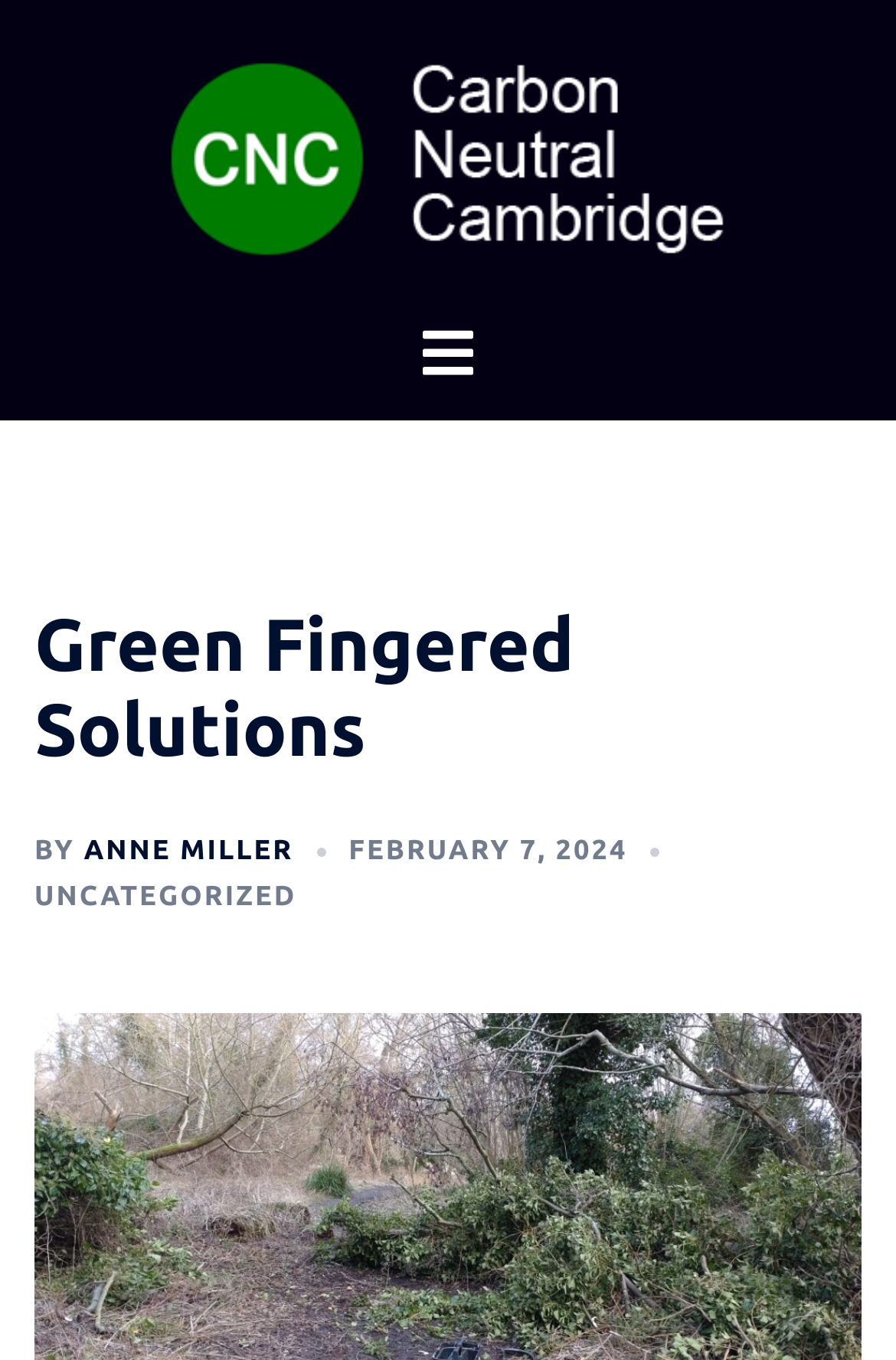What is the name of the sub-website?
Please provide a detailed answer to the question.

The name of the sub-website can be found at the top of the webpage, where it is written 'Carbon Neutral Cambridge'.